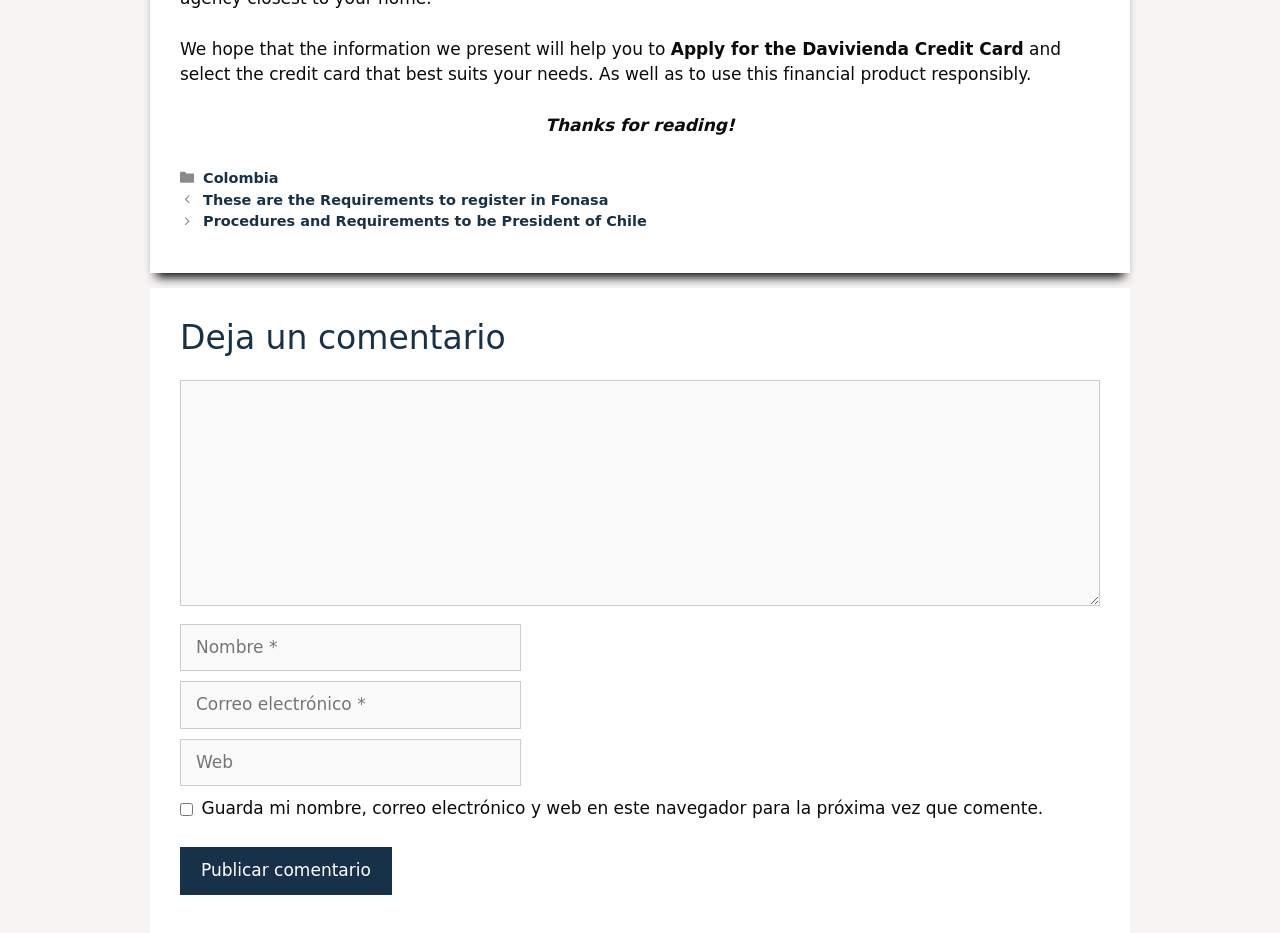What is required to leave a comment?
Refer to the image and respond with a one-word or short-phrase answer.

Name, email, and comment